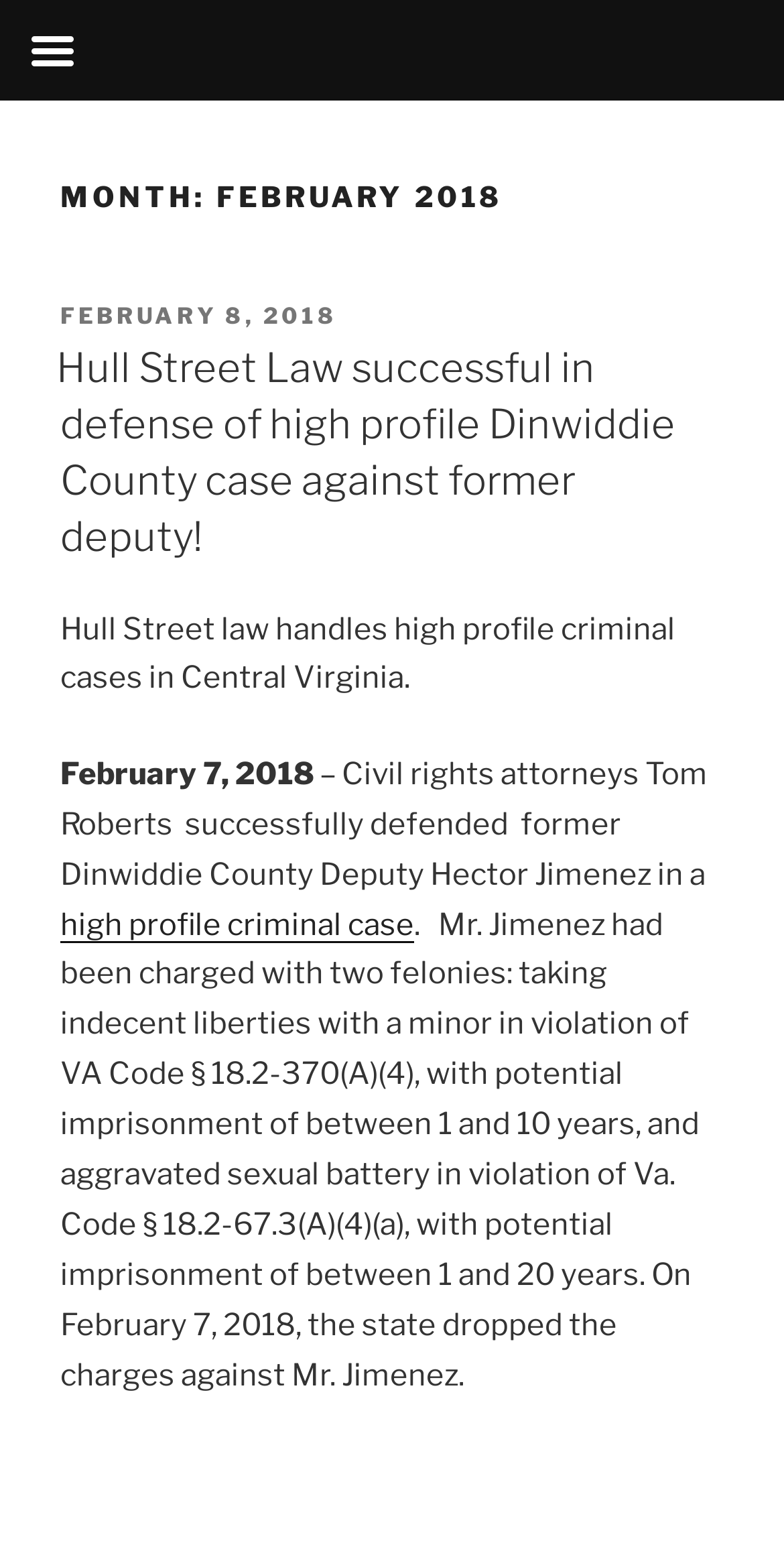Predict the bounding box coordinates for the UI element described as: "February 8, 2018February 4, 2023". The coordinates should be four float numbers between 0 and 1, presented as [left, top, right, bottom].

[0.077, 0.195, 0.431, 0.213]